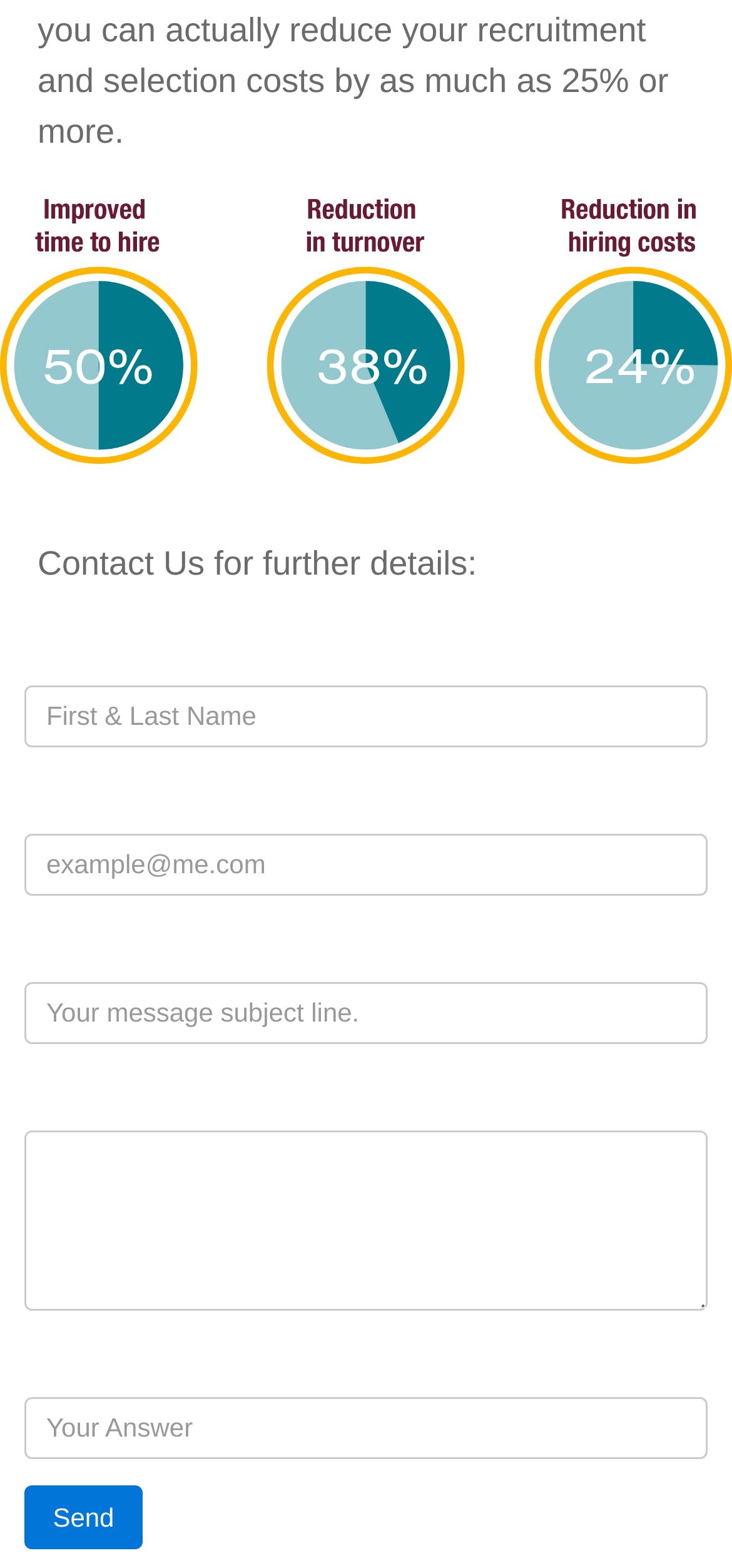Determine the bounding box coordinates for the HTML element described here: "name="human" placeholder="Your Answer"".

[0.034, 0.891, 0.966, 0.931]